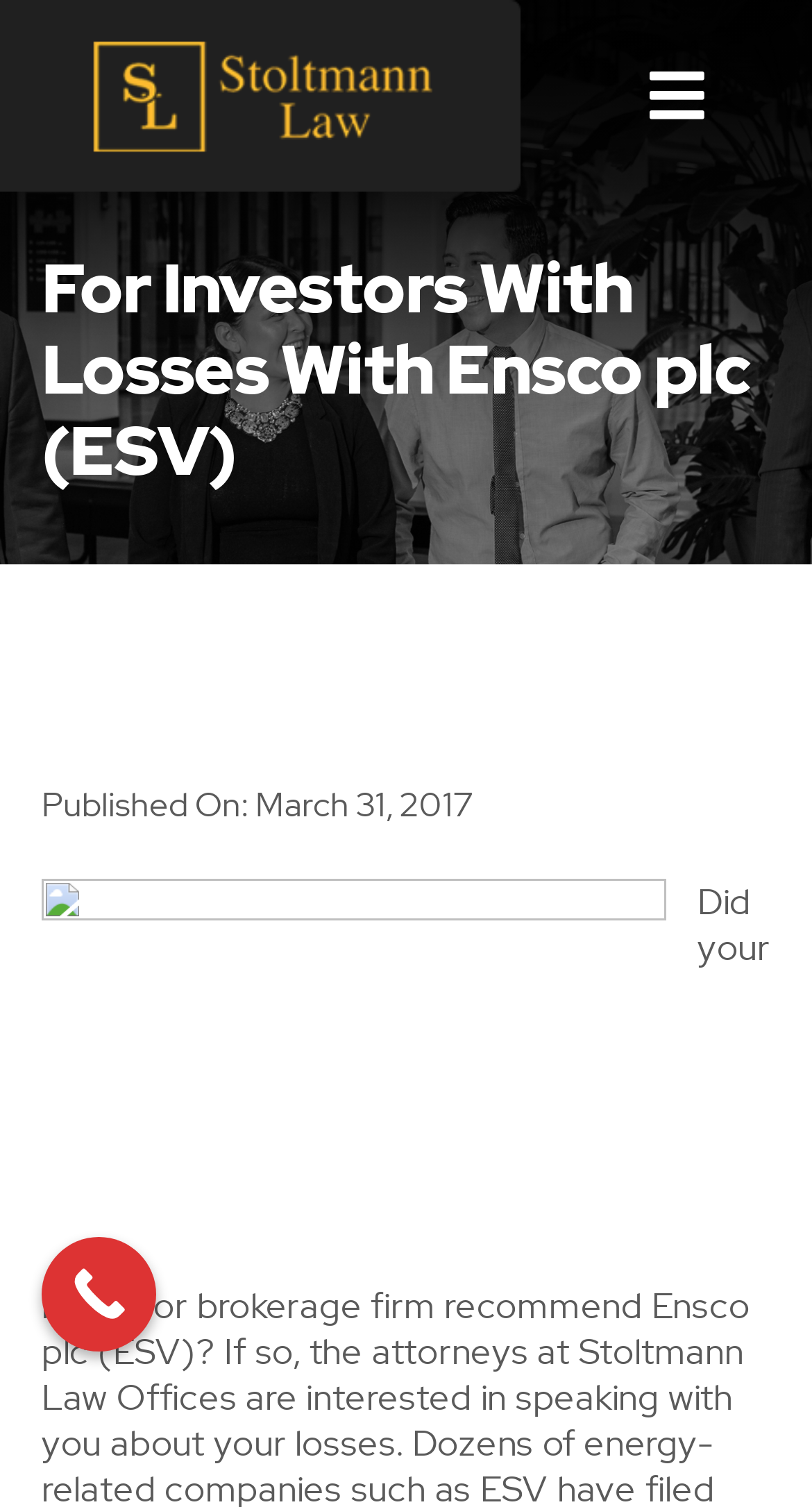Provide the bounding box coordinates for the UI element described in this sentence: "Toggle Navigation". The coordinates should be four float values between 0 and 1, i.e., [left, top, right, bottom].

[0.744, 0.026, 0.923, 0.101]